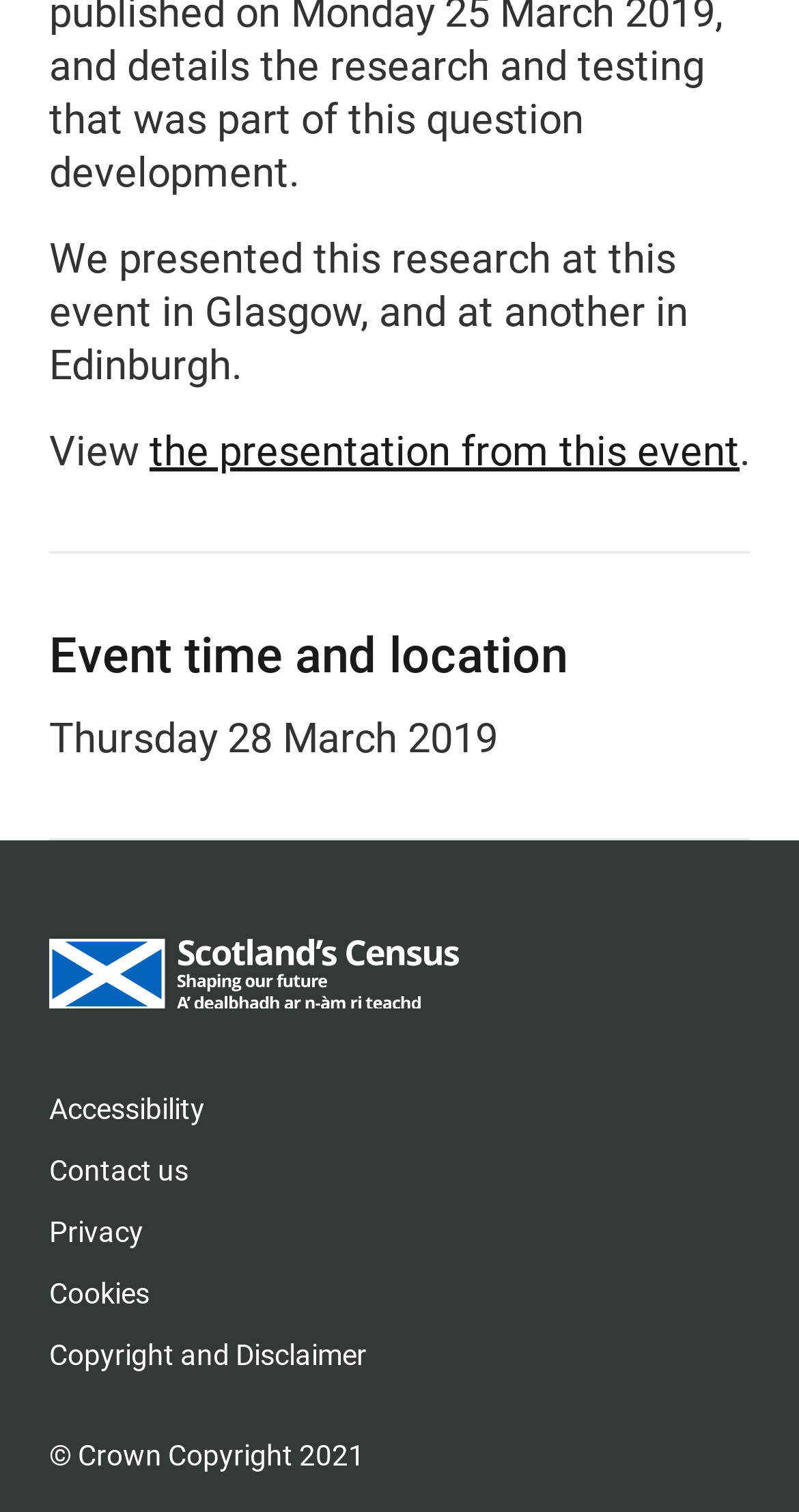Can you pinpoint the bounding box coordinates for the clickable element required for this instruction: "Check the event time and location"? The coordinates should be four float numbers between 0 and 1, i.e., [left, top, right, bottom].

[0.062, 0.415, 0.938, 0.454]